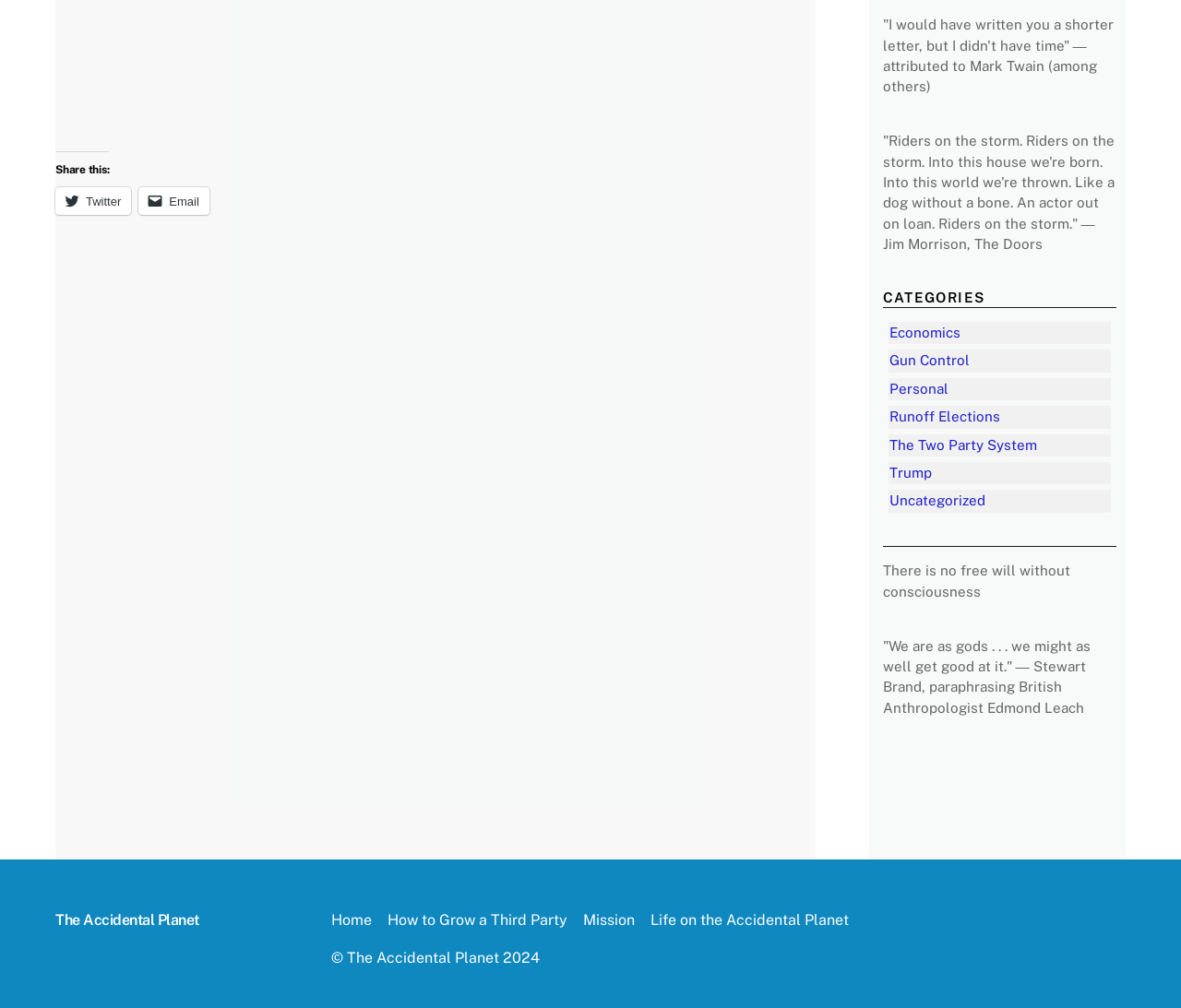What is the quote attributed to Mark Twain?
From the screenshot, provide a brief answer in one word or phrase.

I would have written you a shorter letter, but I didn't have time